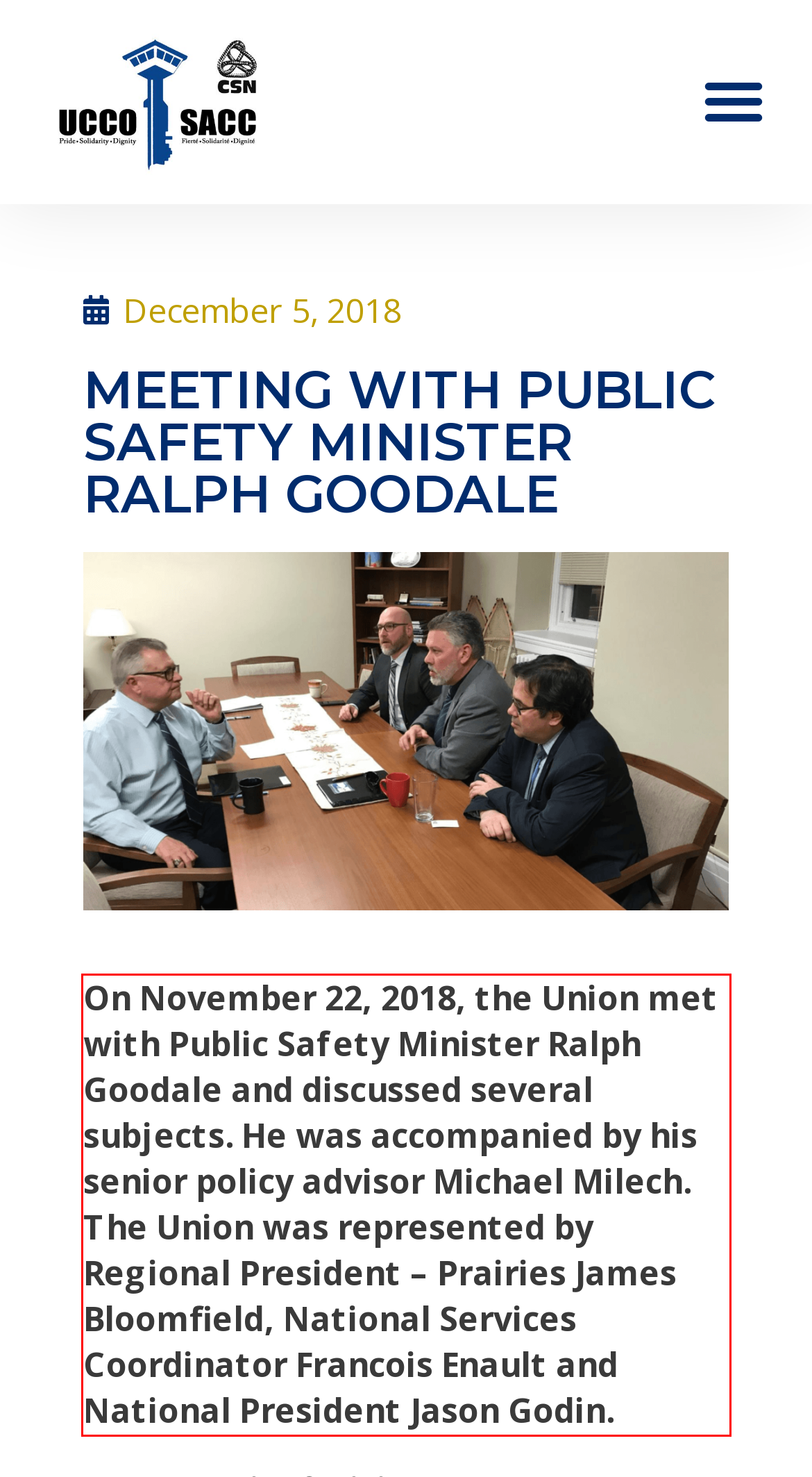There is a UI element on the webpage screenshot marked by a red bounding box. Extract and generate the text content from within this red box.

On November 22, 2018, the Union met with Public Safety Minister Ralph Goodale and discussed several subjects. He was accompanied by his senior policy advisor Michael Milech. The Union was represented by Regional President – Prairies James Bloomfield, National Services Coordinator Francois Enault and National President Jason Godin.